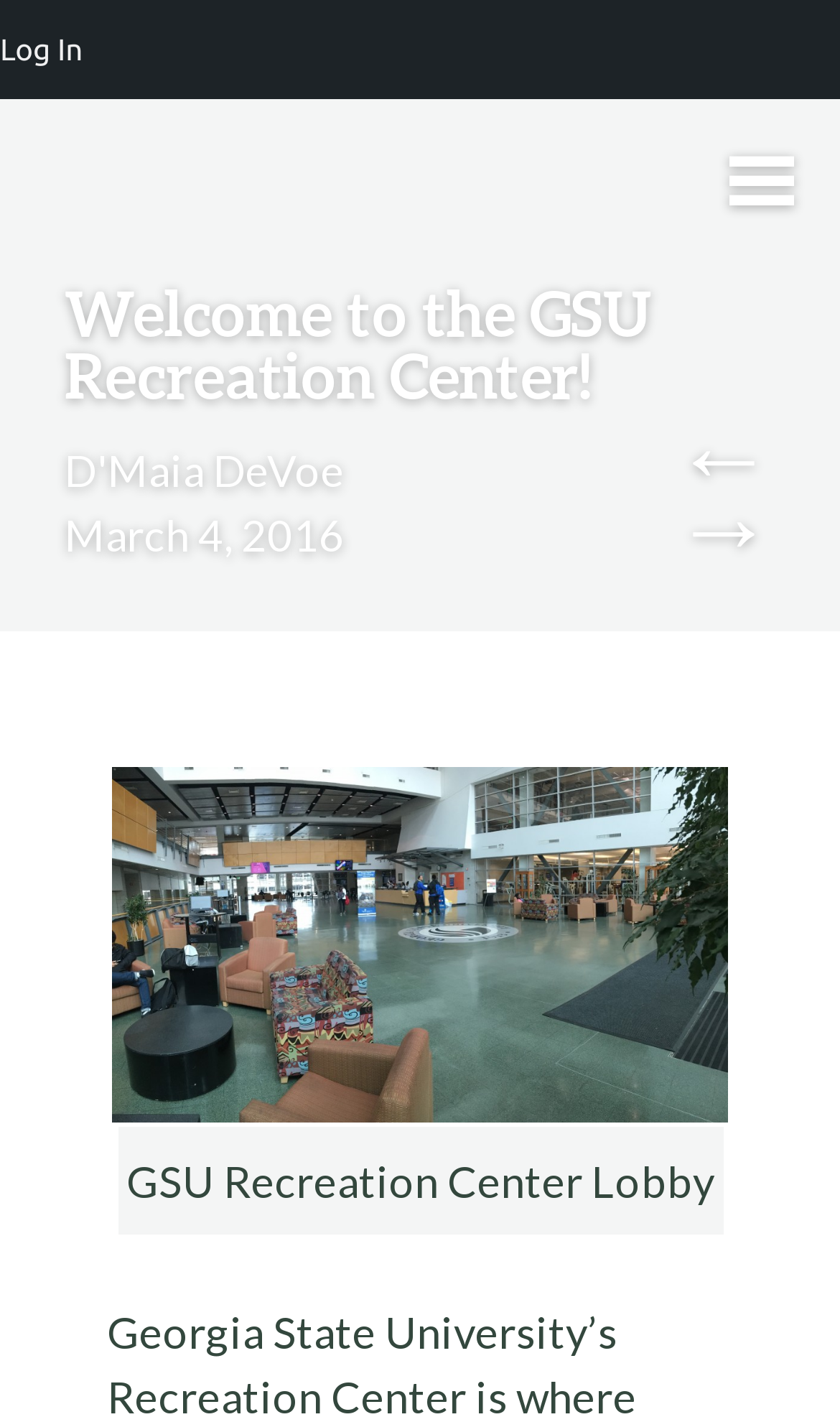Write an extensive caption that covers every aspect of the webpage.

The webpage appears to be a blog post titled "Welcome to the GSU Recreation Center!" by D'Maia DeVoe. At the top of the page, there is a heading with the title of the blog post, followed by two links: one to the author's name, D'Maia DeVoe, and another to the date of the post, March 4, 2016.

Below the title, there is a section with post navigation links, including "Previous post" and "Next post" links. The "Previous post" link is labeled "Annotated Bibliographies 4,5,&6 ←", and the "Next post" link is labeled "GSU Recreation Center Directory →". 

On the top-right corner of the page, there is a heading with an icon, represented by the Unicode character '\uf419'. 

On the top-left corner, there is a link to "Skip to content", which is likely a shortcut to the main content of the page. Below this link, there is a large image of the GSU Recreation Center Lobby, which has a caption attached to it.

In the top-left corner, there is also a "Log In" link.